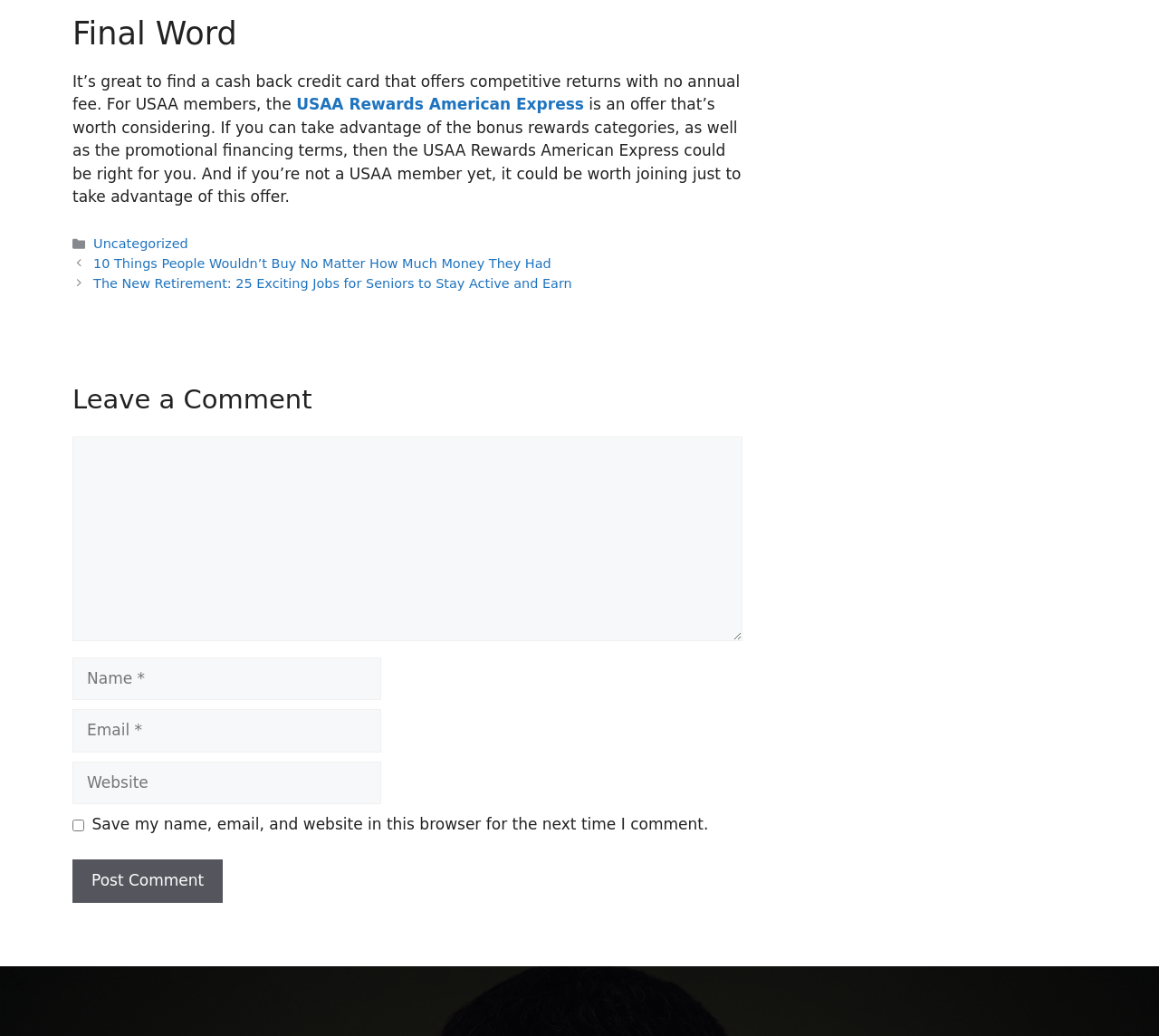Identify the coordinates of the bounding box for the element that must be clicked to accomplish the instruction: "Click the 'USAA Rewards American Express' link".

[0.256, 0.092, 0.504, 0.109]